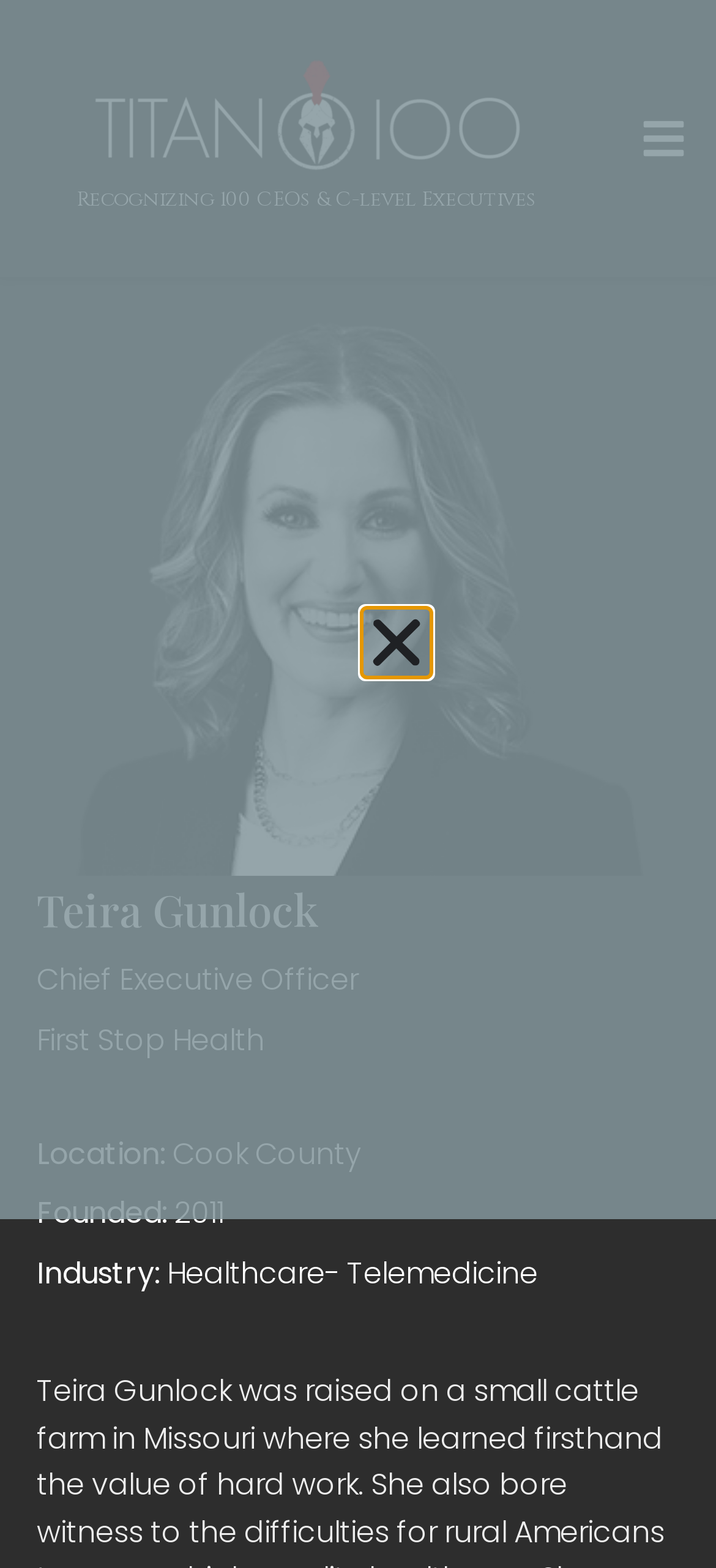Provide a short answer using a single word or phrase for the following question: 
What is the industry of First Stop Health?

Healthcare- Telemedicine